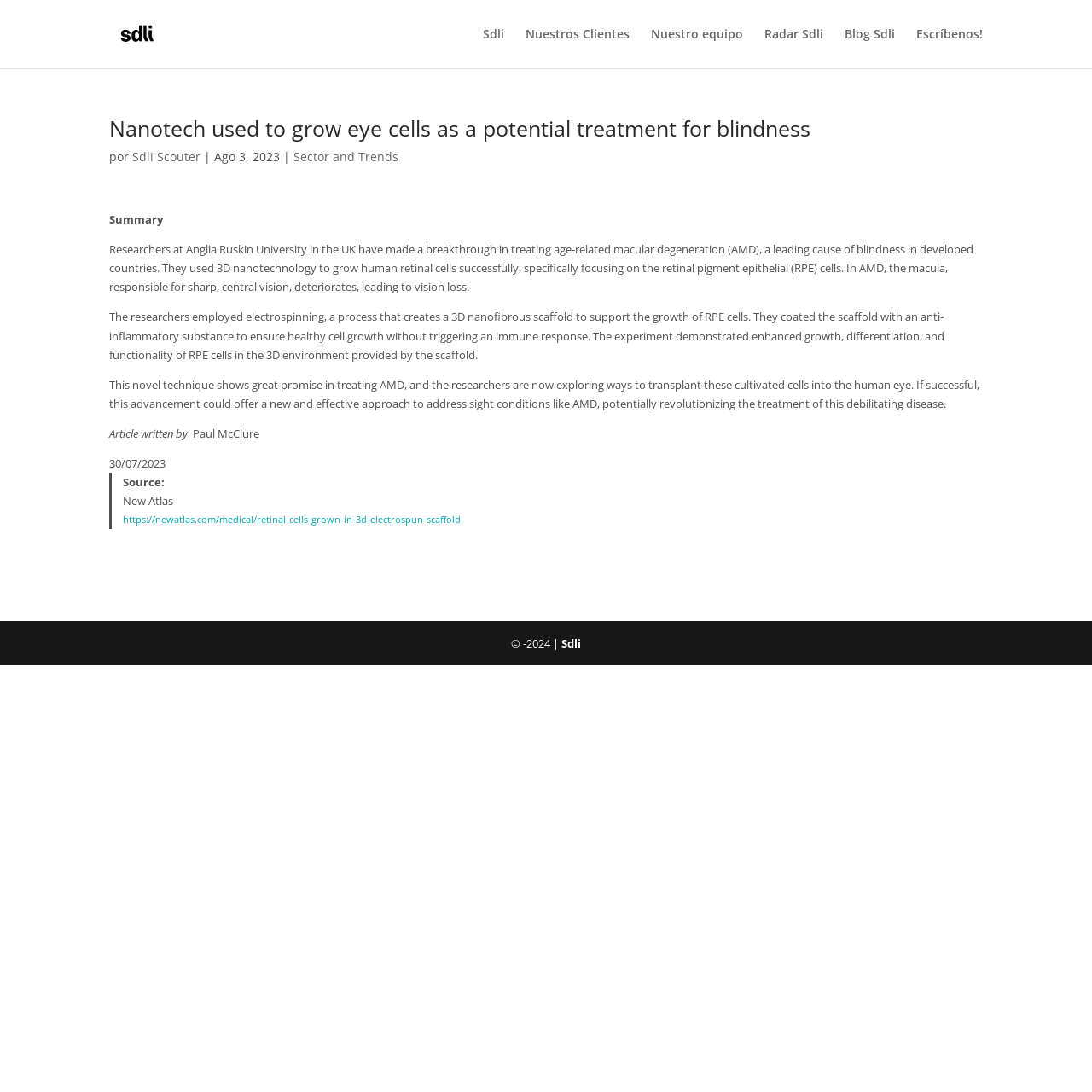What is the name of the author who wrote the article?
Provide a one-word or short-phrase answer based on the image.

Paul McClure